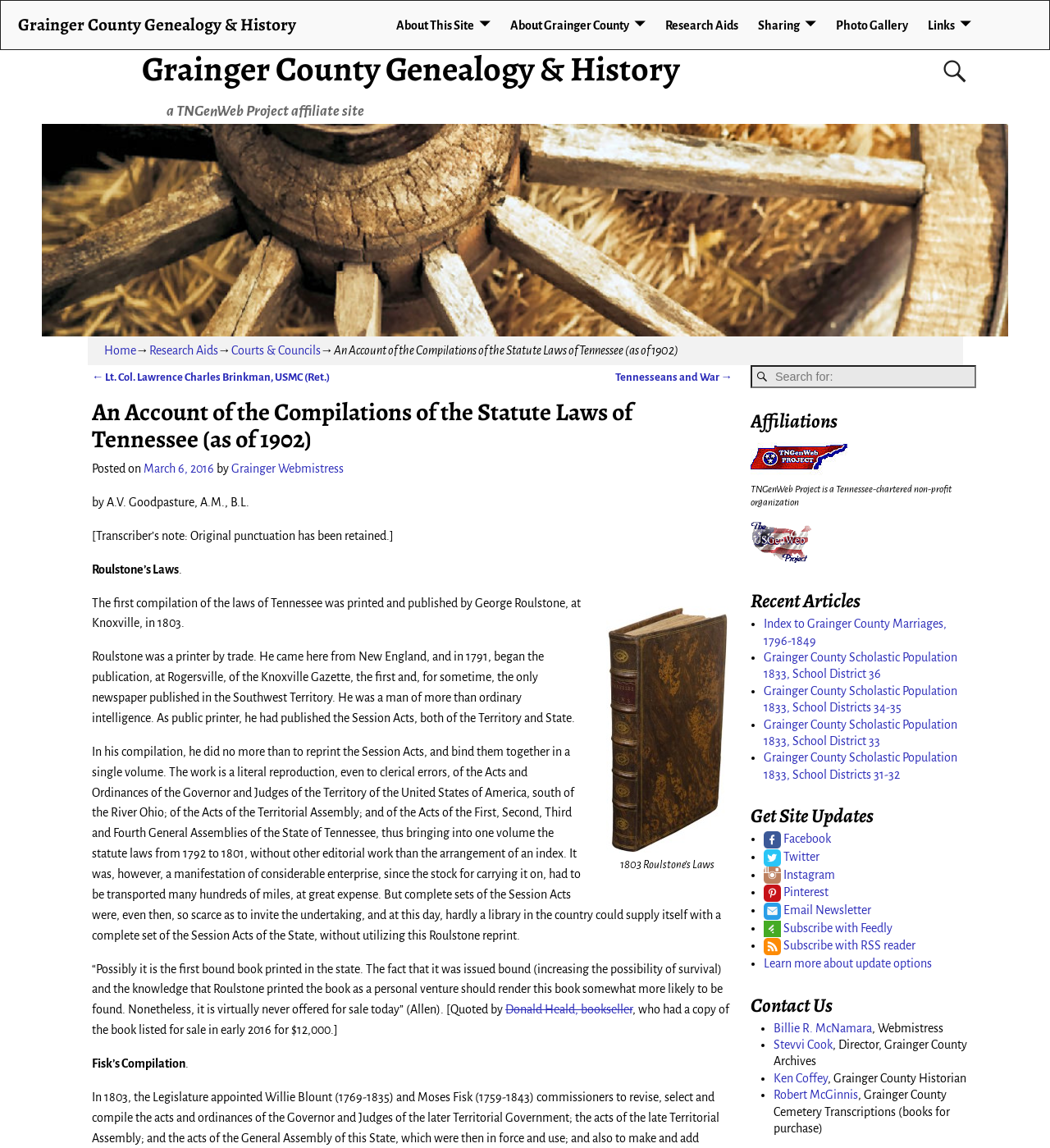For the given element description Links, determine the bounding box coordinates of the UI element. The coordinates should follow the format (top-left x, top-left y, bottom-right x, bottom-right y) and be within the range of 0 to 1.

[0.874, 0.009, 0.934, 0.034]